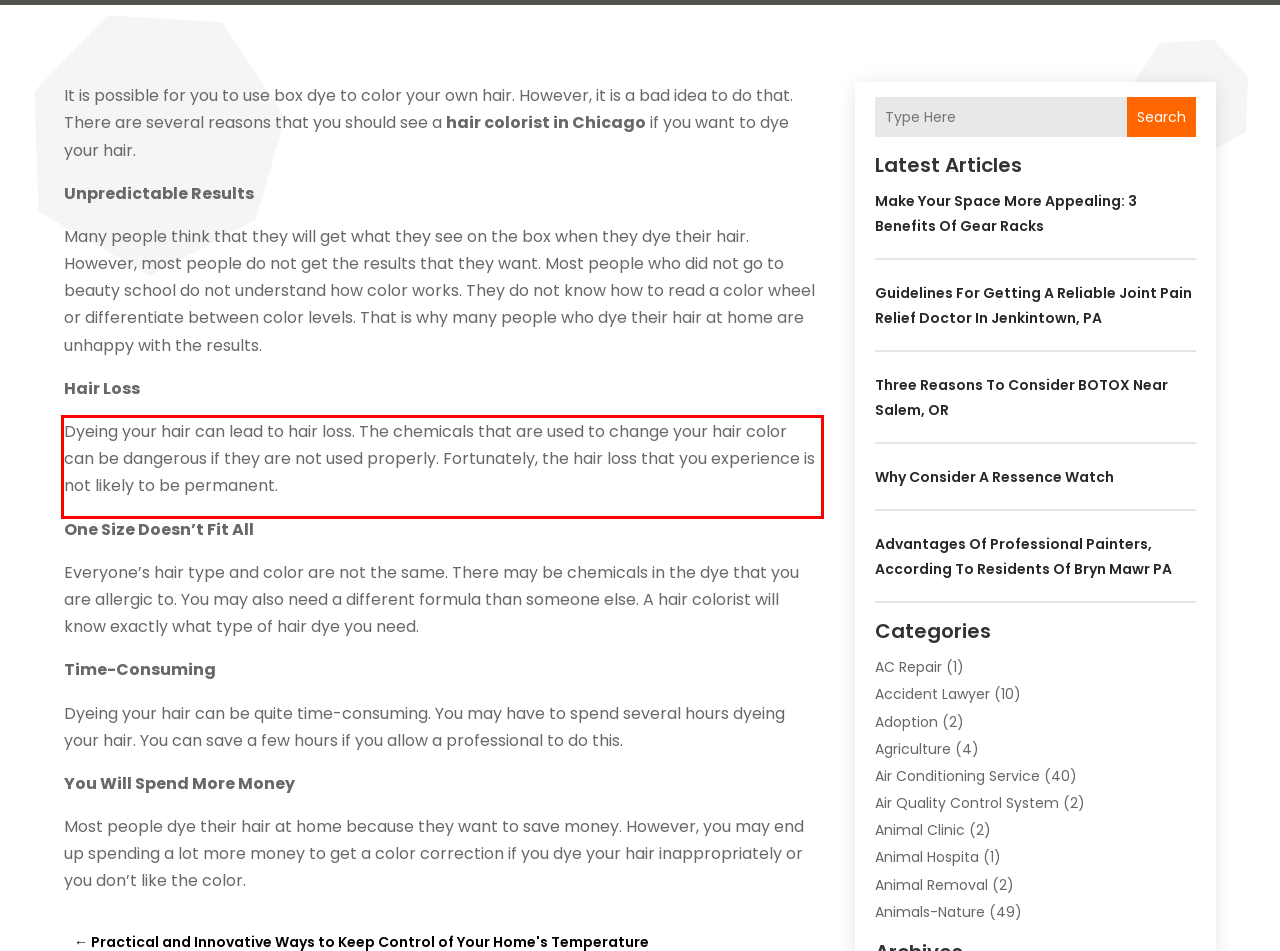Inspect the webpage screenshot that has a red bounding box and use OCR technology to read and display the text inside the red bounding box.

Dyeing your hair can lead to hair loss. The chemicals that are used to change your hair color can be dangerous if they are not used properly. Fortunately, the hair loss that you experience is not likely to be permanent.